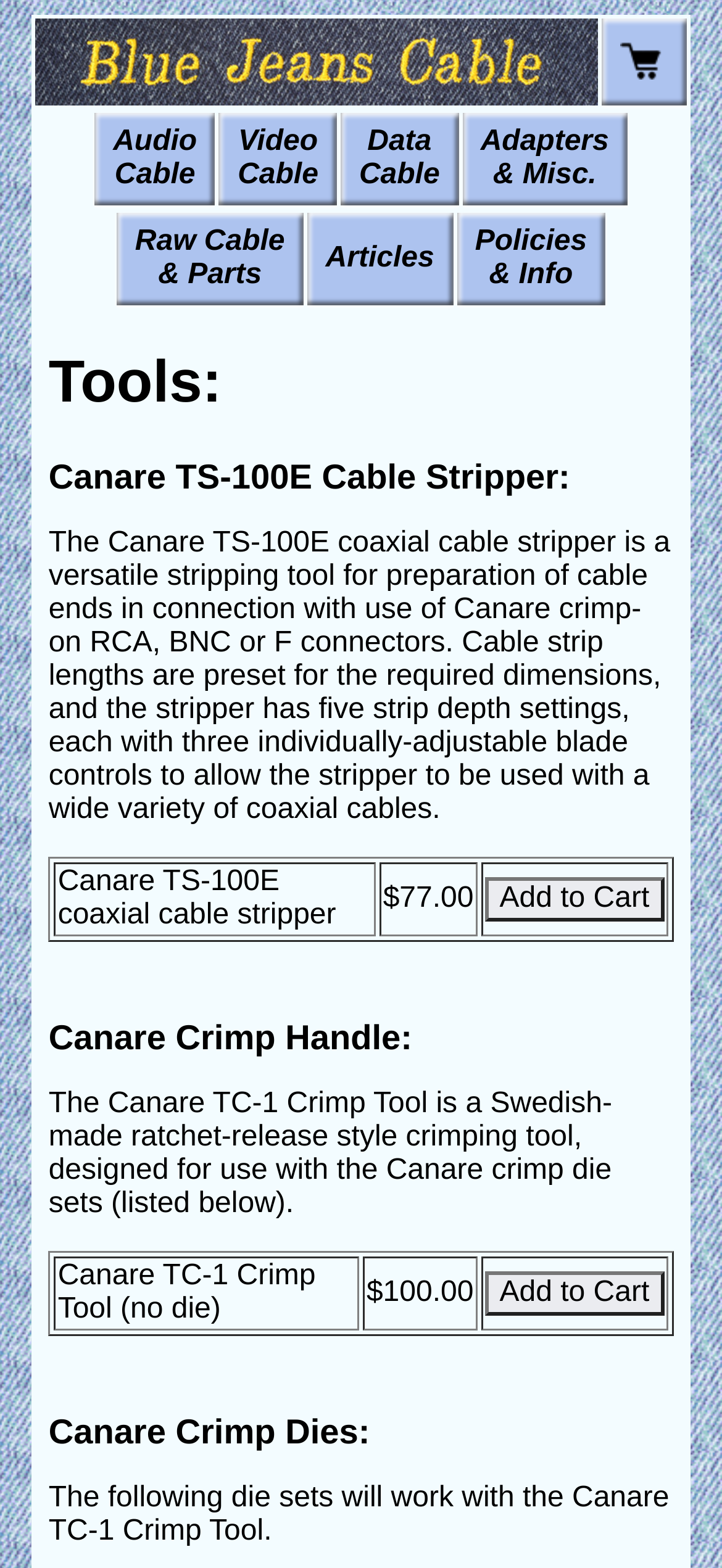What is the function of the Canare Crimp Dies?
Answer with a single word or short phrase according to what you see in the image.

Work with Canare TC-1 Crimp Tool